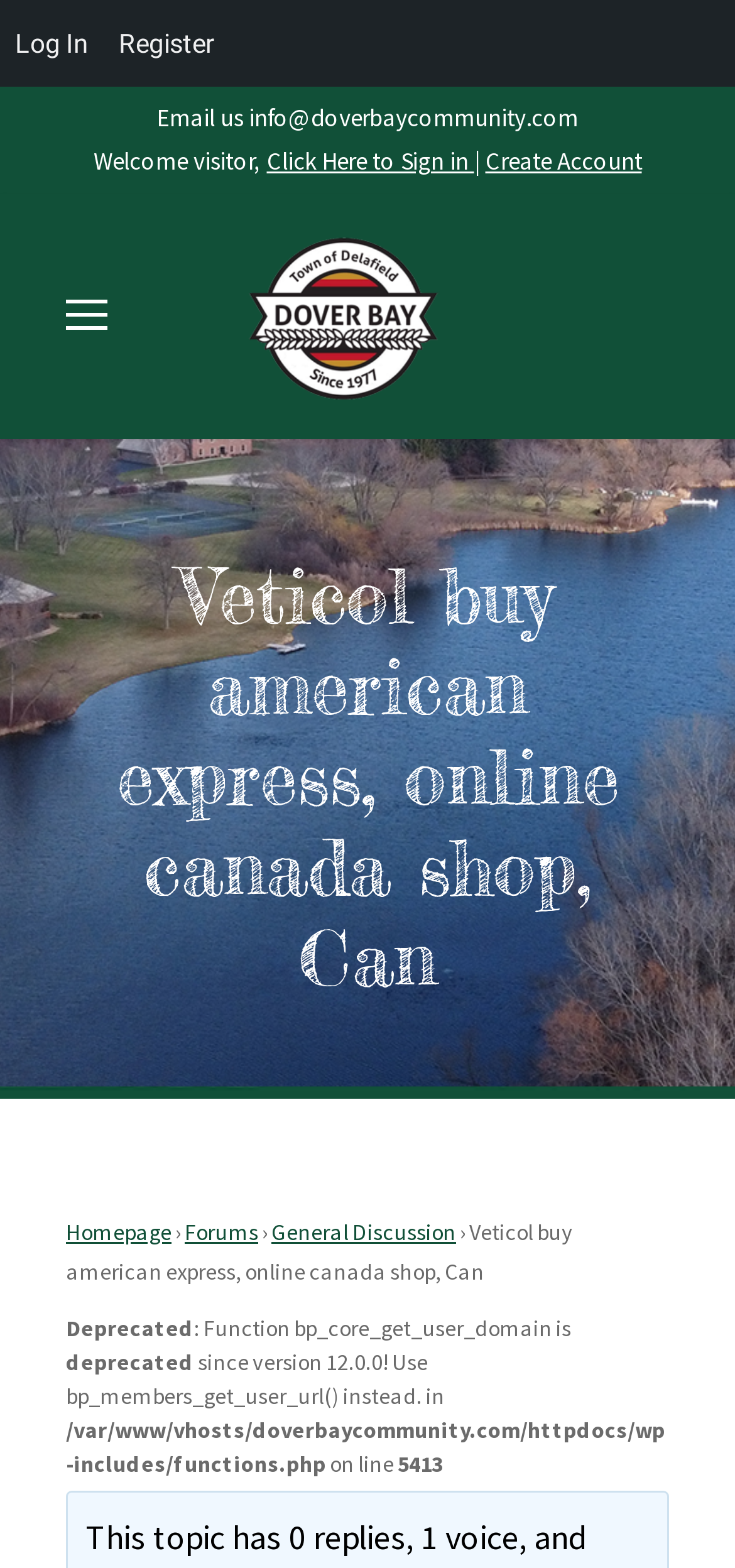What is the file path where the deprecated function is located?
Please provide a single word or phrase as your answer based on the screenshot.

/var/www/vhosts/doverbaycommunity.com/httpdocs/wp-includes/functions.php